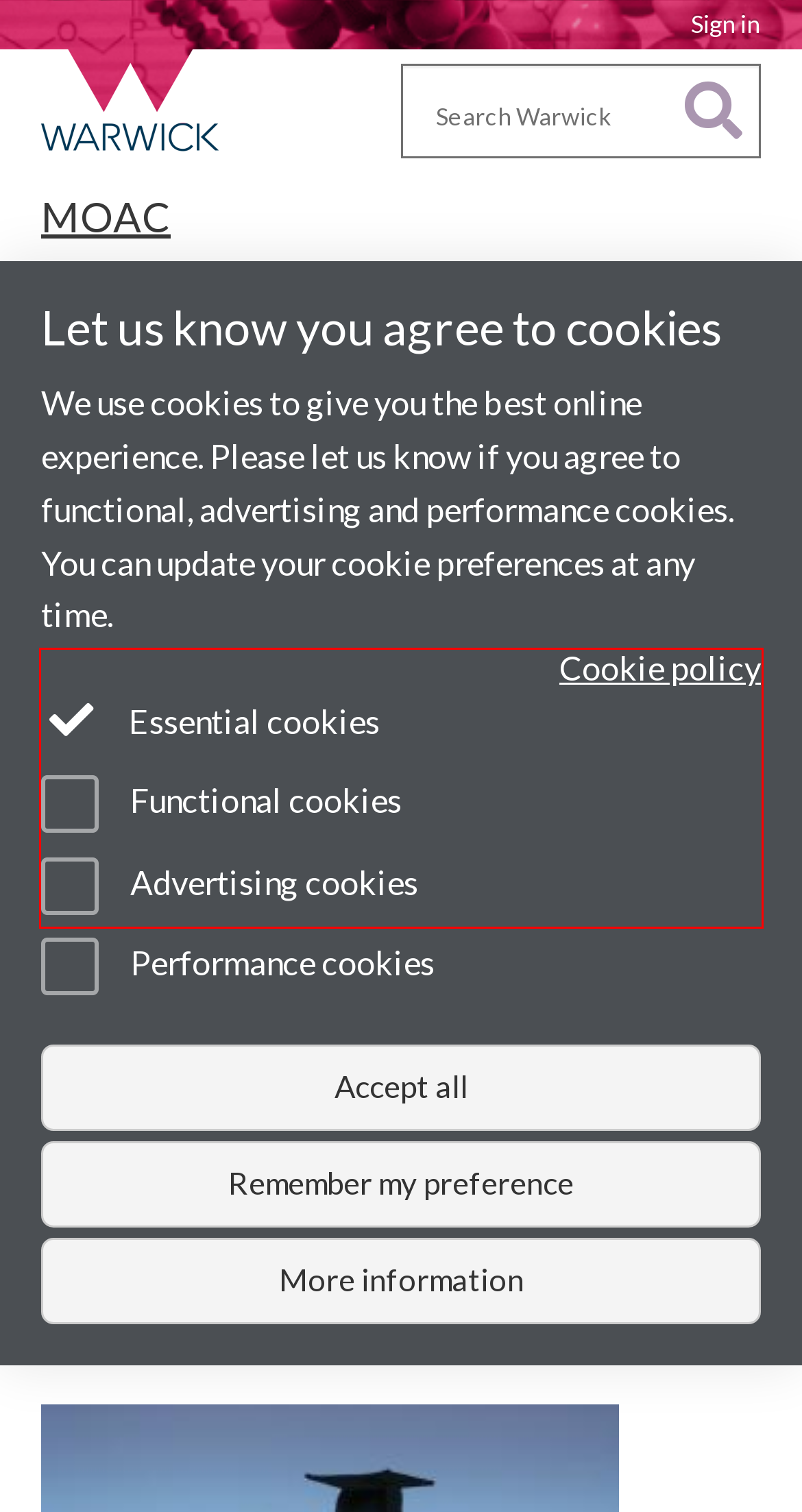Given a screenshot of a webpage containing a red rectangle bounding box, extract and provide the text content found within the red bounding box.

I started my PhD in October 2011, under the supervision of Dr Nick Carter and Professor Matthew Turner. My research involves experimental and theoretical single-molecule mechanochemistry. I am funded by the Engineering and Physical Sciences Research Council (EPSRC).